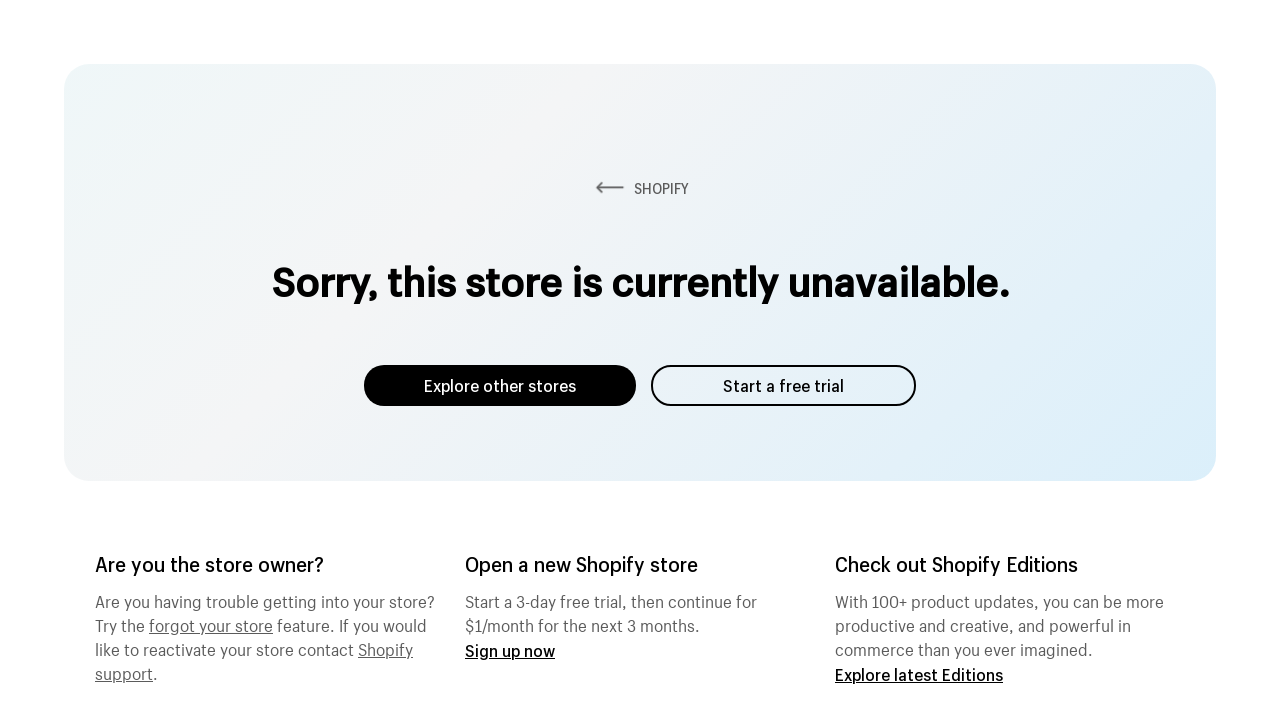What is the cost of continuing the store after the trial?
Provide a thorough and detailed answer to the question.

I found that the cost of continuing the store after the 3-day free trial is $1/month for the next 3 months. This is mentioned in the static text element which says 'Start a 3-day free trial, then continue for $1/month for the next 3 months'.